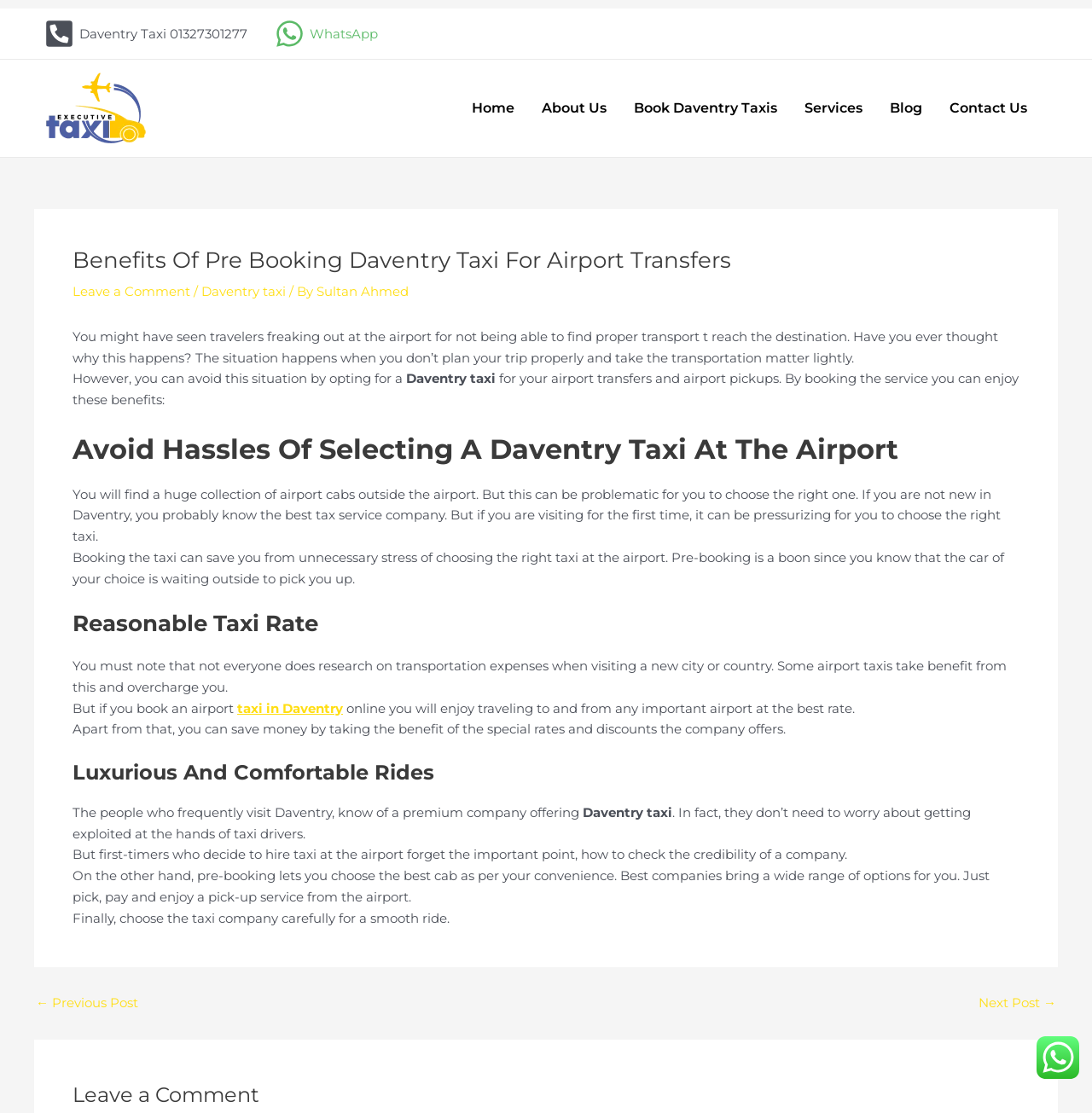Examine the image and give a thorough answer to the following question:
What type of rides are offered by the company?

According to the webpage, the company offers luxurious and comfortable rides. This is mentioned in the heading 'Luxurious And Comfortable Rides' and also in the text that follows, which describes the benefits of choosing a premium company for taxi services.